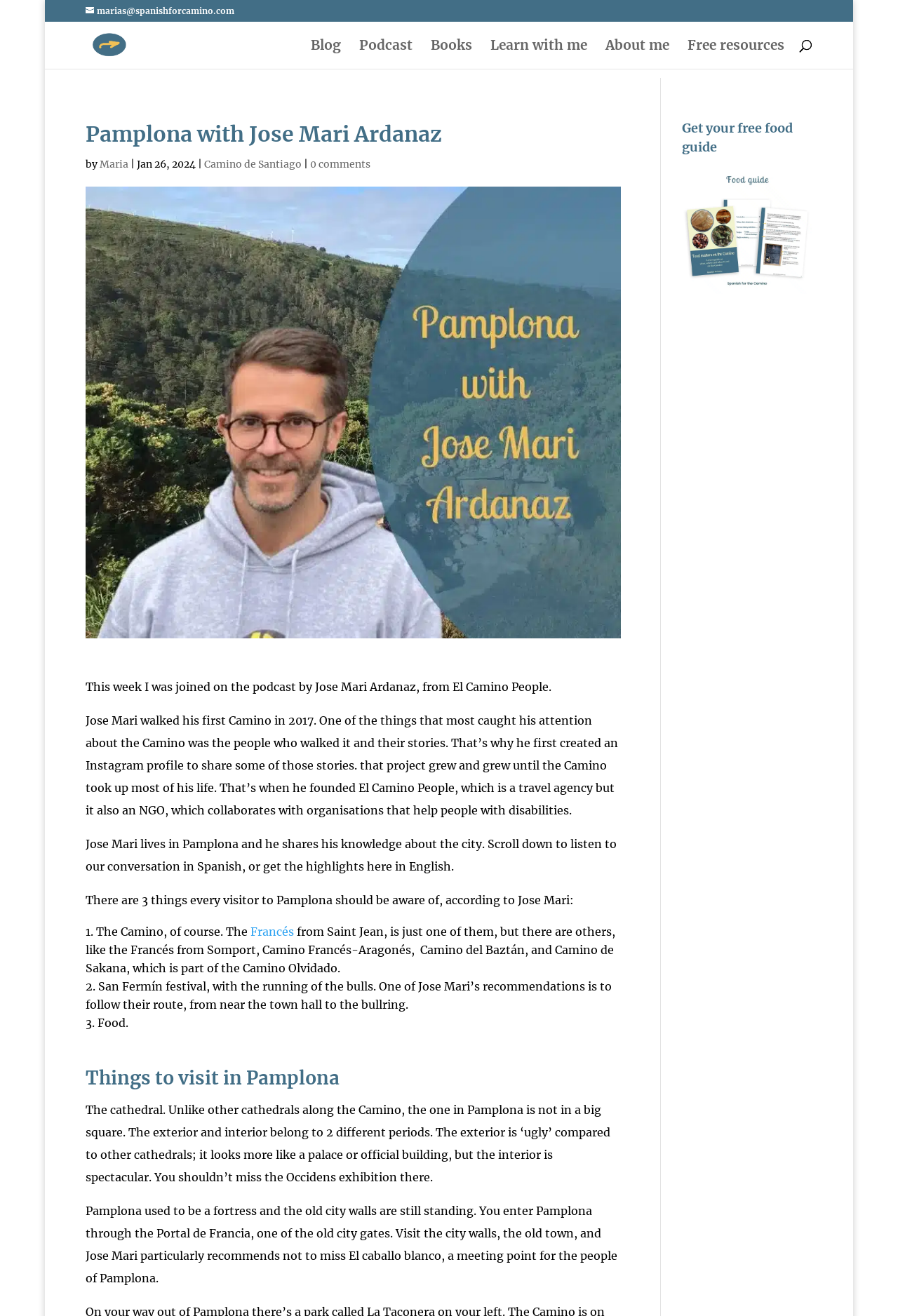Please determine the bounding box coordinates of the element to click in order to execute the following instruction: "Read about Jose Mari". The coordinates should be four float numbers between 0 and 1, specified as [left, top, right, bottom].

[0.111, 0.12, 0.143, 0.13]